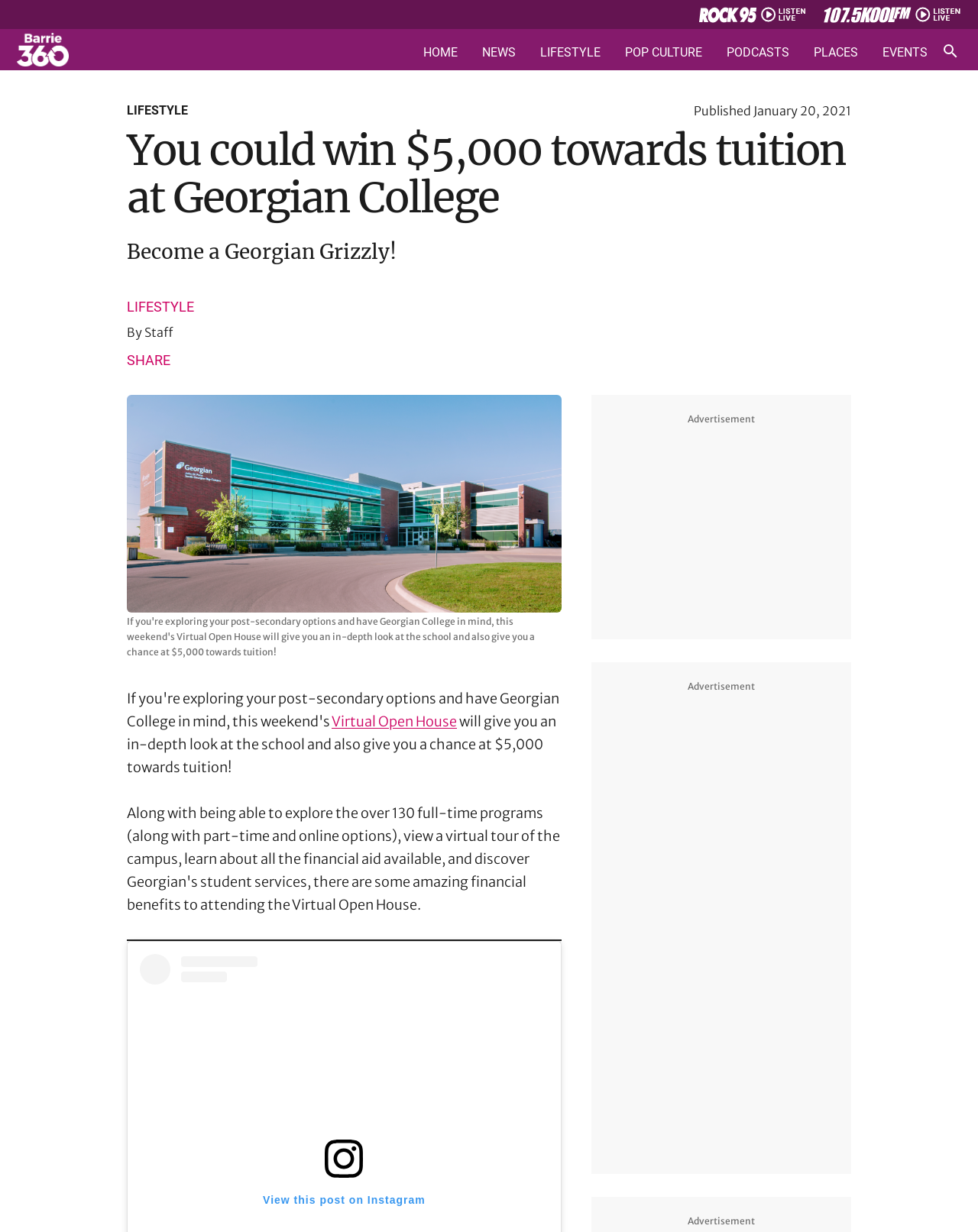Please identify the primary heading on the webpage and return its text.

You could win $5,000 towards tuition at Georgian College